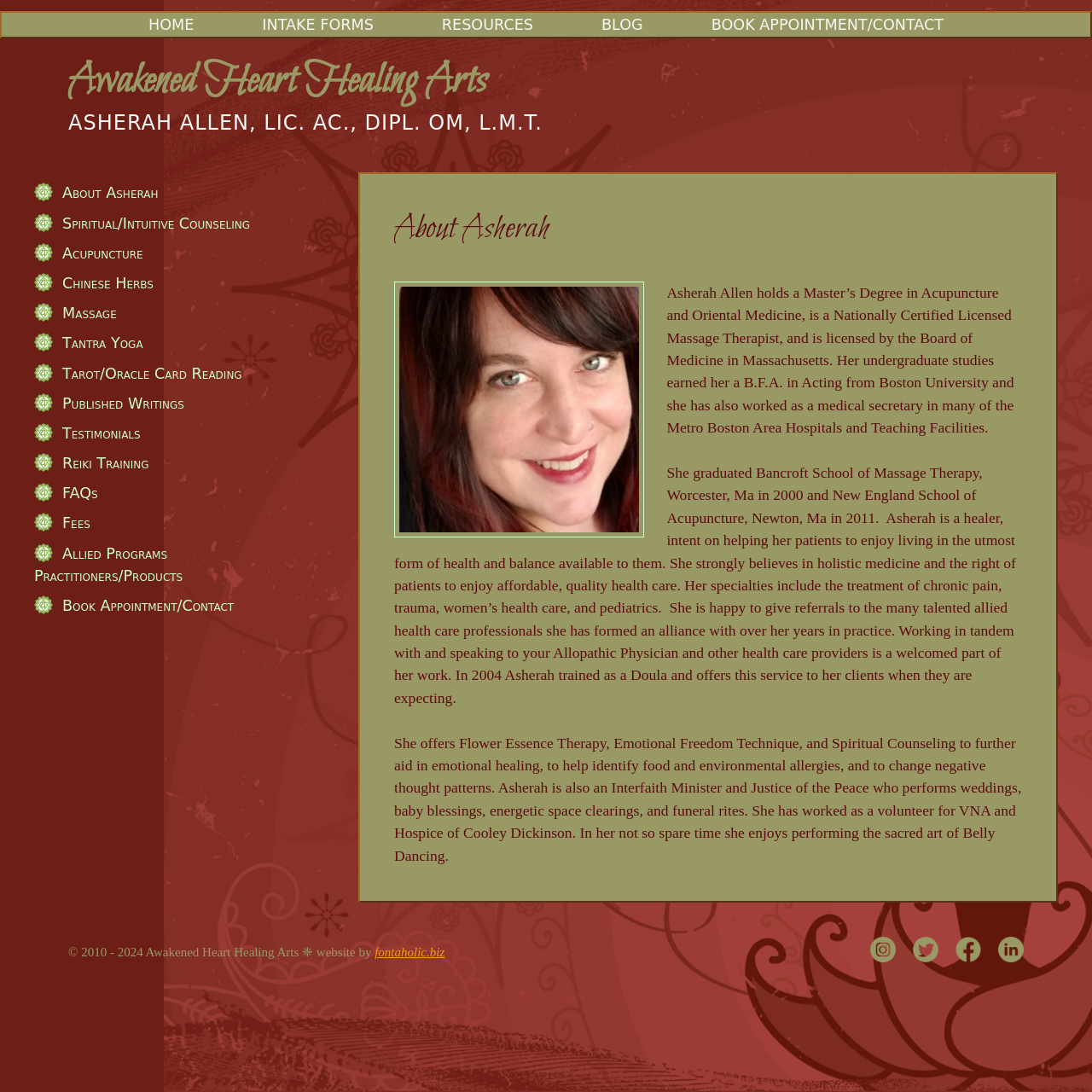What is the purpose of Asherah's work?
Please craft a detailed and exhaustive response to the question.

According to the webpage, Asherah is a healer who strongly believes in holistic medicine and the right of patients to enjoy affordable, quality health care, indicating that the purpose of her work is to help patients achieve health and balance.